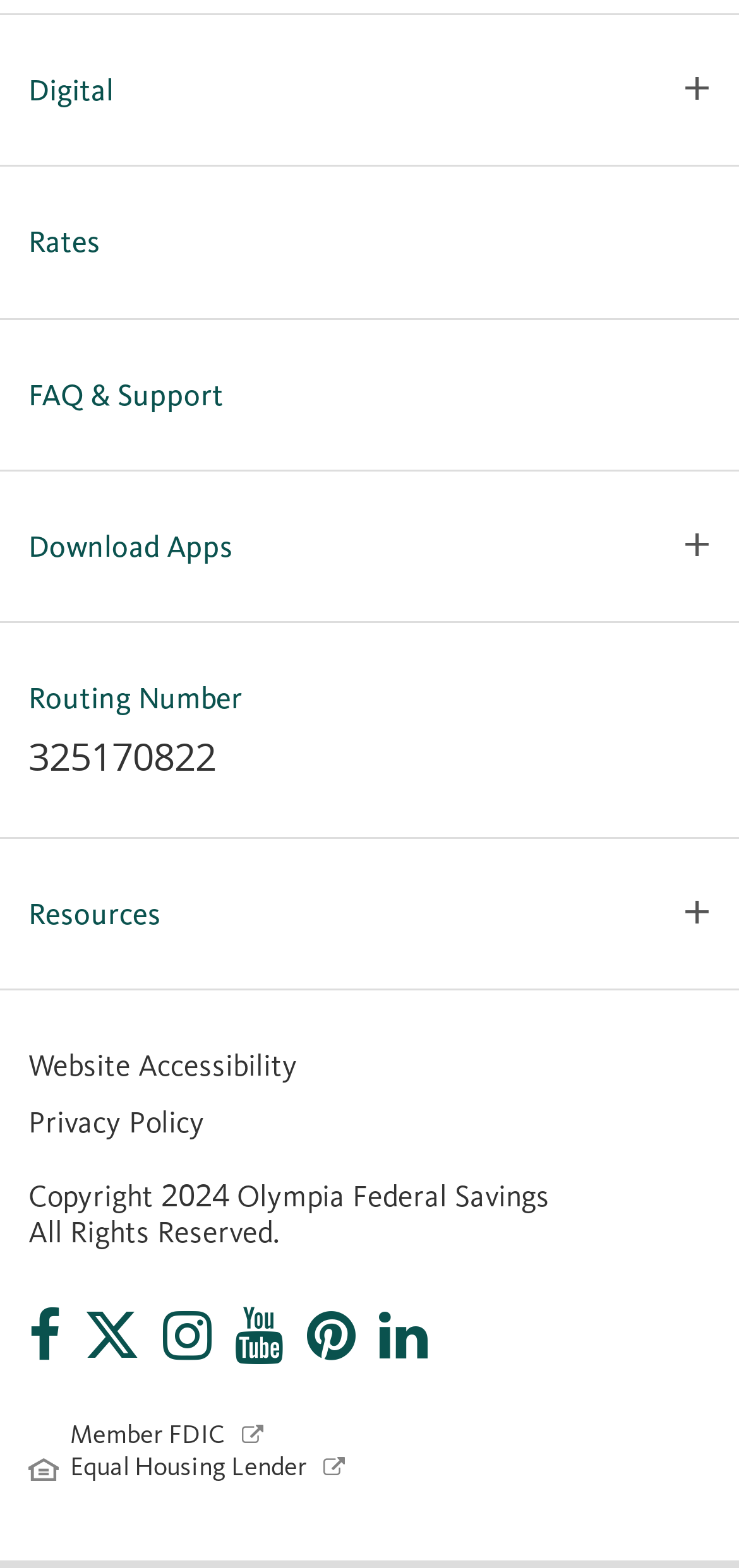What is the name of the bank?
Please provide a single word or phrase based on the screenshot.

Olympia Federal Savings